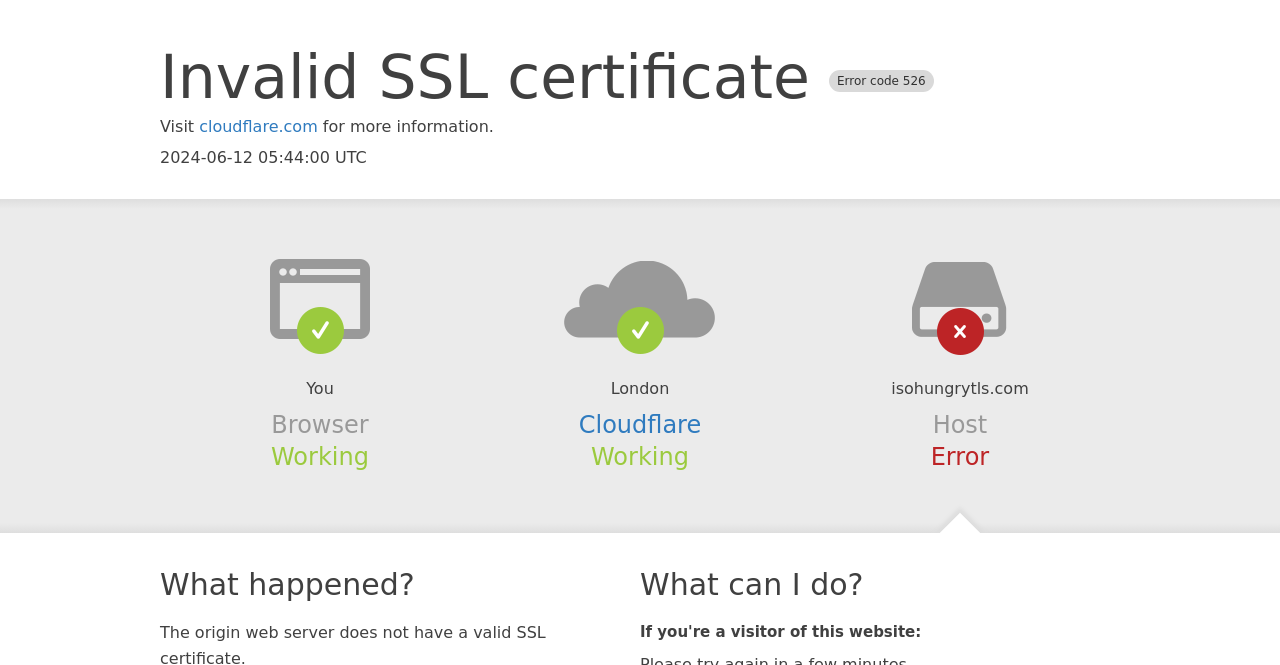Answer the following query concisely with a single word or phrase:
What is the status of the browser?

Working